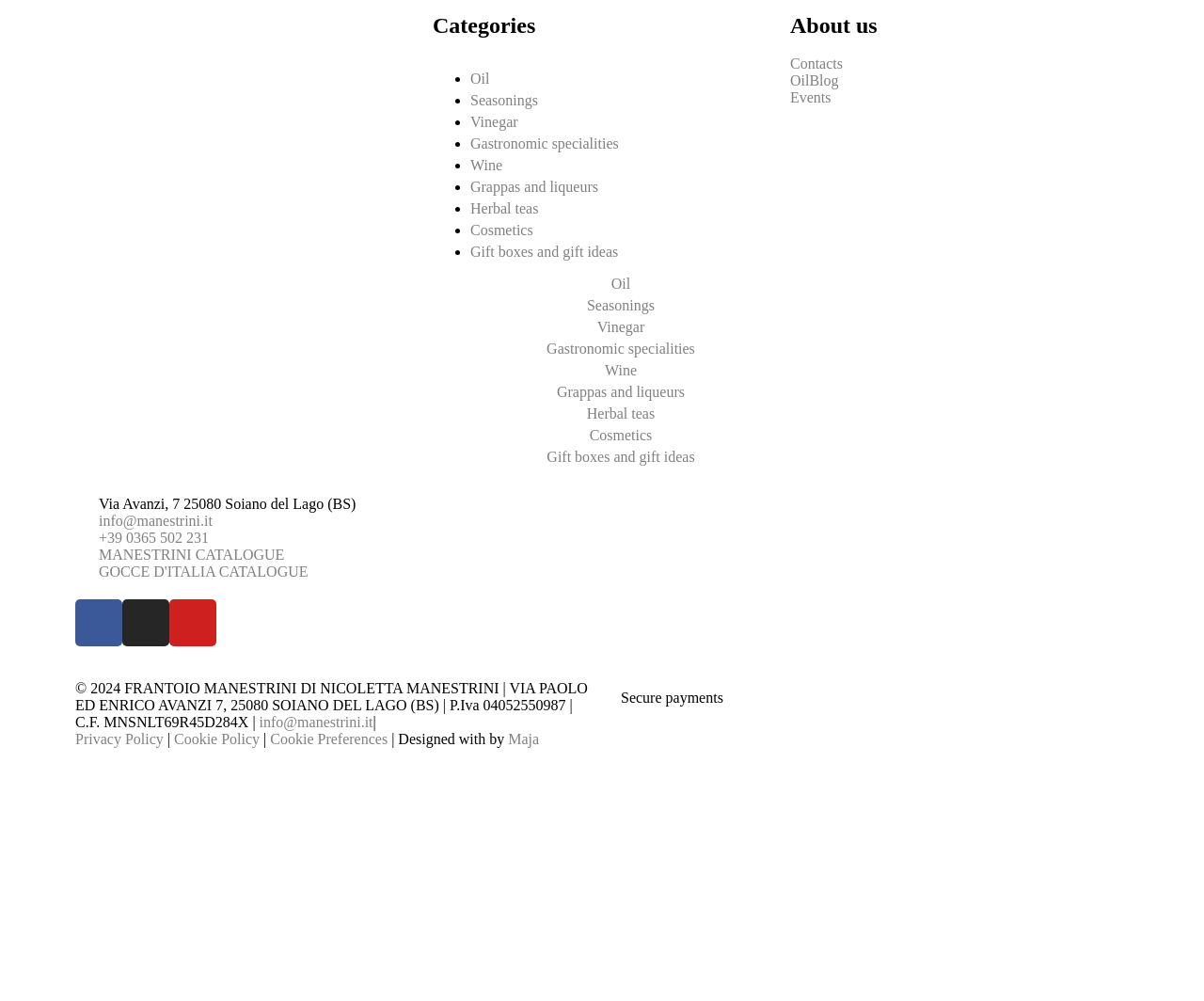Please determine the bounding box coordinates for the UI element described as: "Gastronomic specialities".

[0.454, 0.34, 0.577, 0.356]